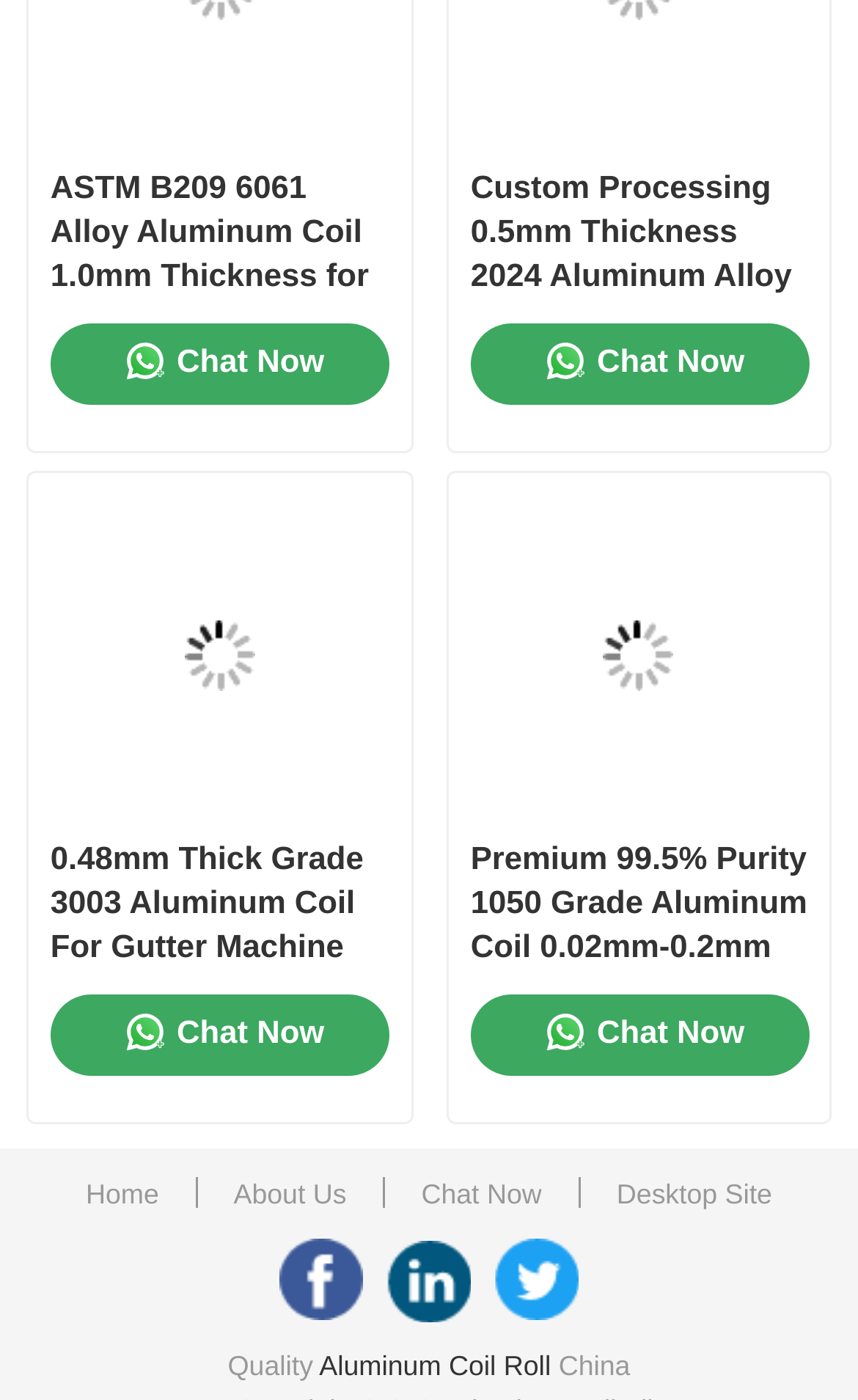Locate the bounding box coordinates of the clickable region to complete the following instruction: "View the details of 'ASTM B209 6061 Alloy Aluminum Coil 1.0mm Thickness for CNC Machining'."

[0.059, 0.12, 0.452, 0.215]